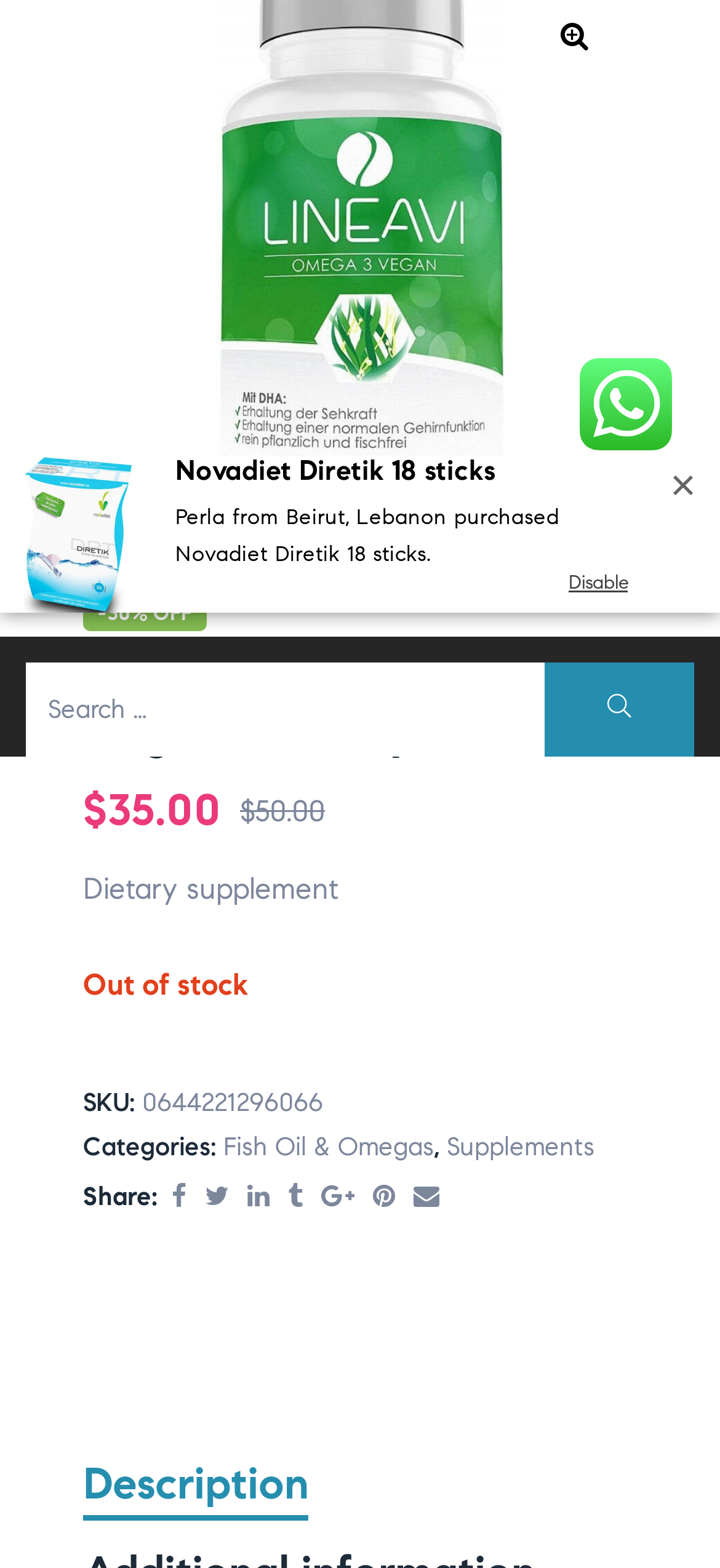Locate the bounding box for the described UI element: "My Account". Ensure the coordinates are four float numbers between 0 and 1, formatted as [left, top, right, bottom].

[0.0, 0.314, 0.333, 0.391]